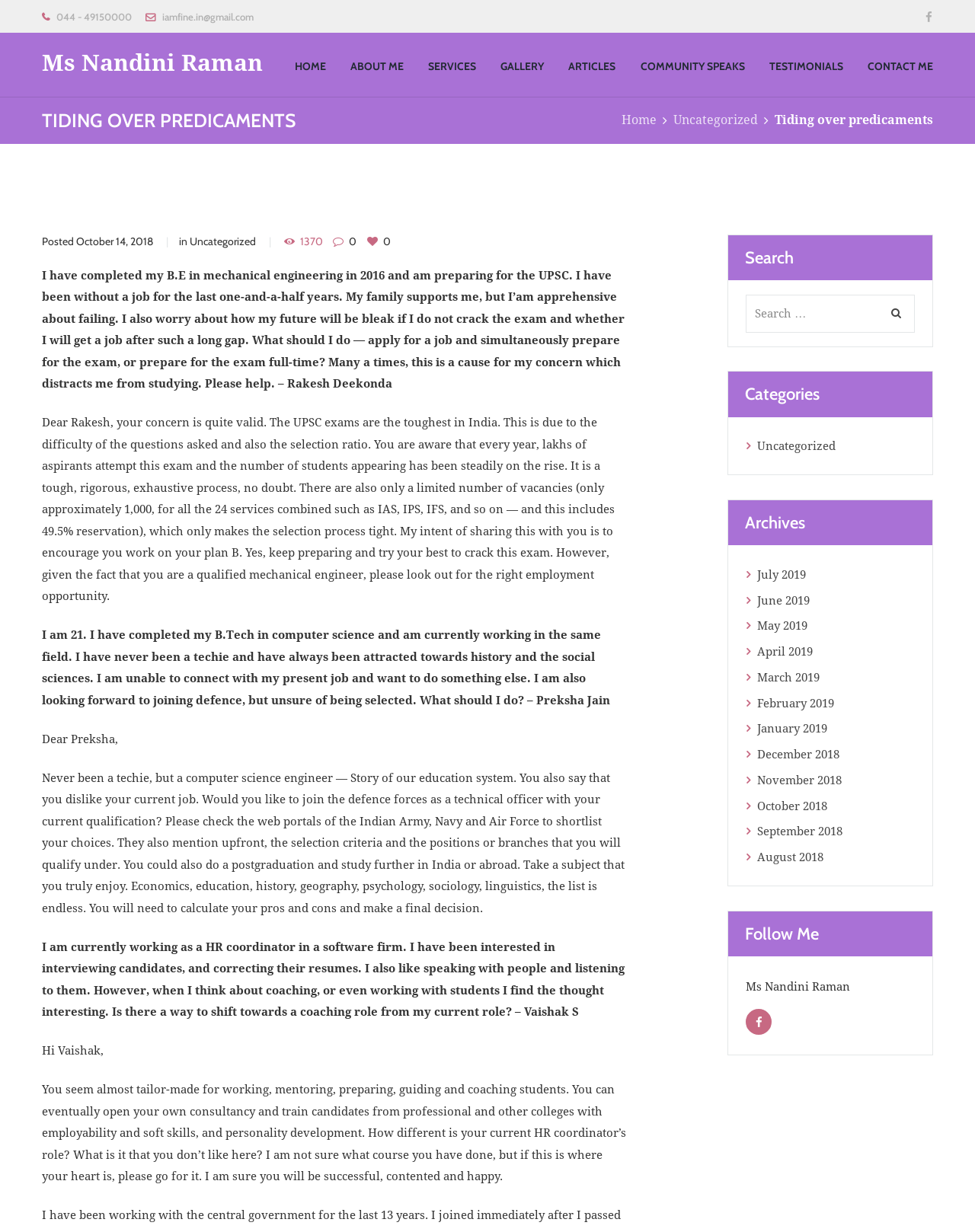What is the name of the author?
Answer the question with a single word or phrase, referring to the image.

Ms Nandini Raman